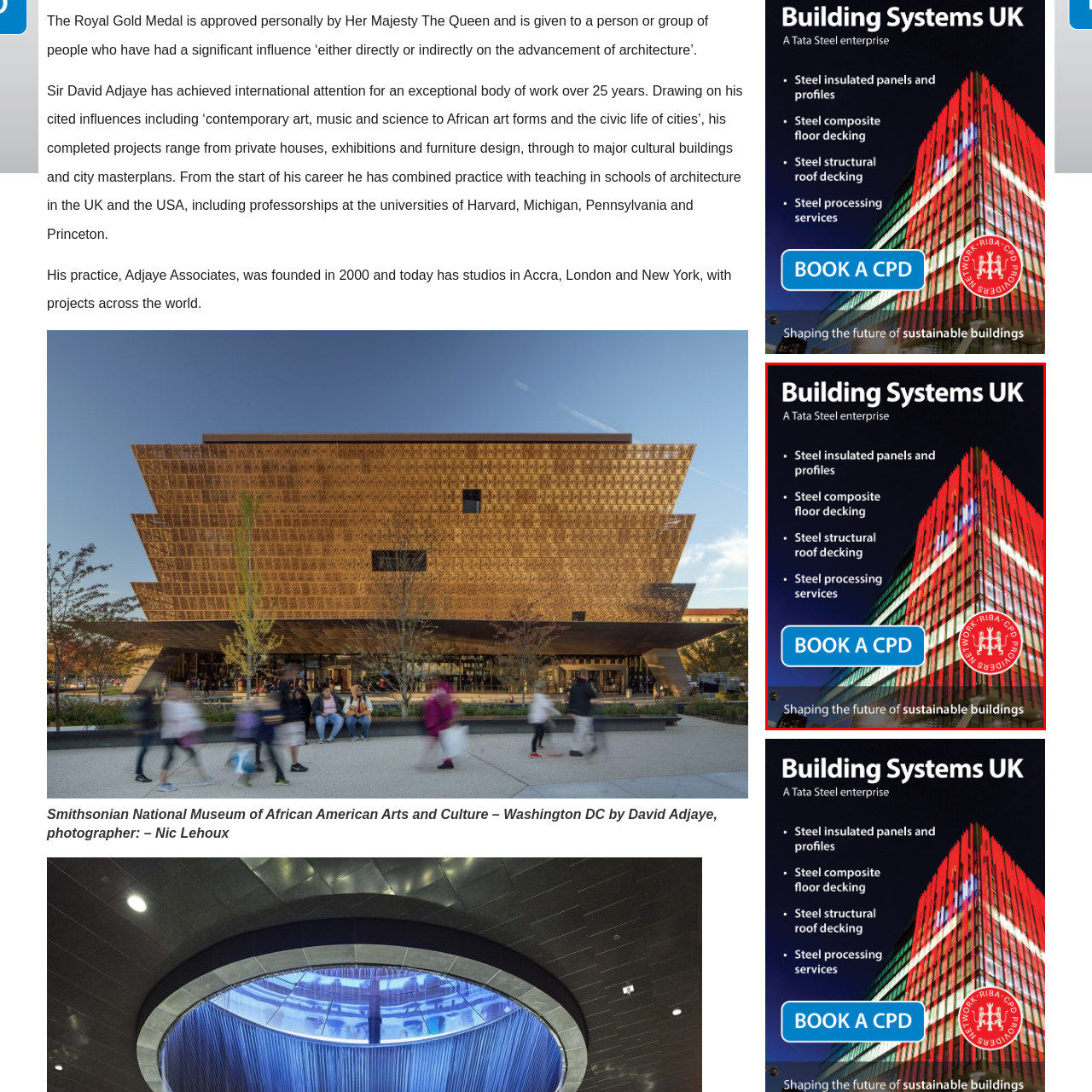Describe in detail the visual content enclosed by the red bounding box.

The image features a sleek and modern promotional graphic for "Building Systems UK," a division of Tata Steel. The design showcases a vibrant, illuminated building facade, symbolizing innovation and sustainability in construction. The text emphasizes various services offered, including:

- Steel insulated panels and profiles
- Steel composite floor decking
- Steel structural roof decking
- Steel processing services

At the bottom, a prominent "BOOK A CPD" button encourages engagement, suggesting opportunities for professional development. The overall aesthetic conveys a commitment to shaping the future of sustainable buildings, highlighting the company's integral role in advancing architectural solutions.